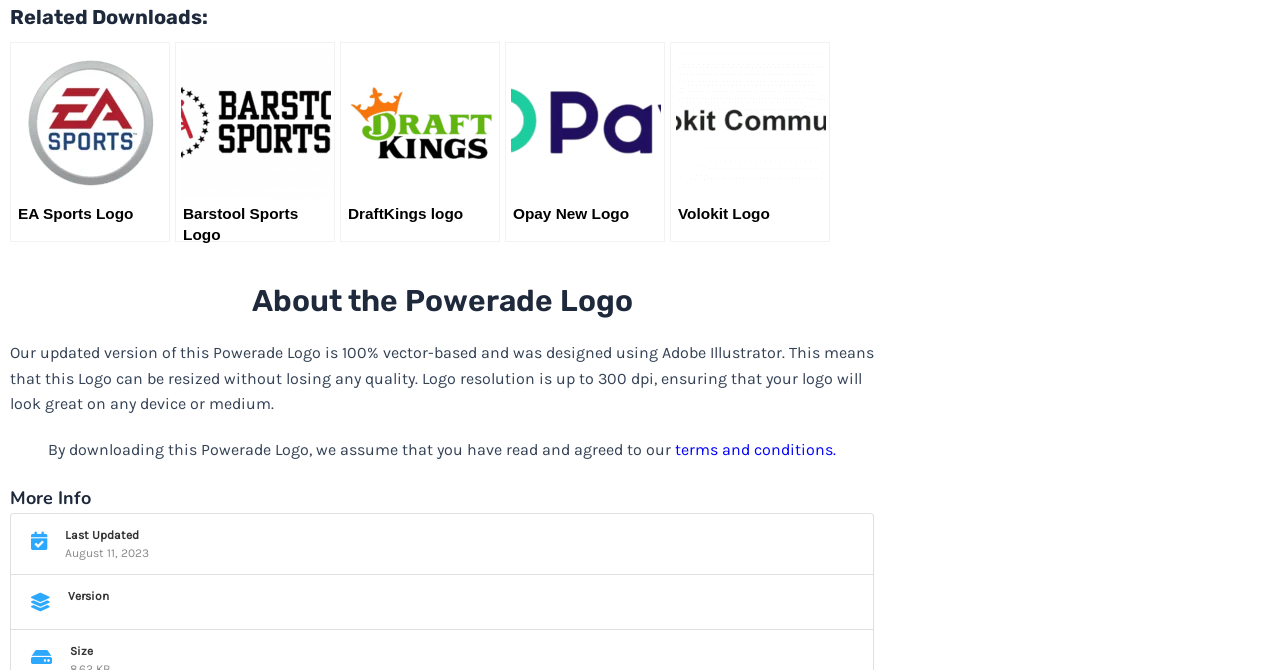Answer the question with a brief word or phrase:
What is the logo above 'Related Downloads:'?

EA Sports Logo